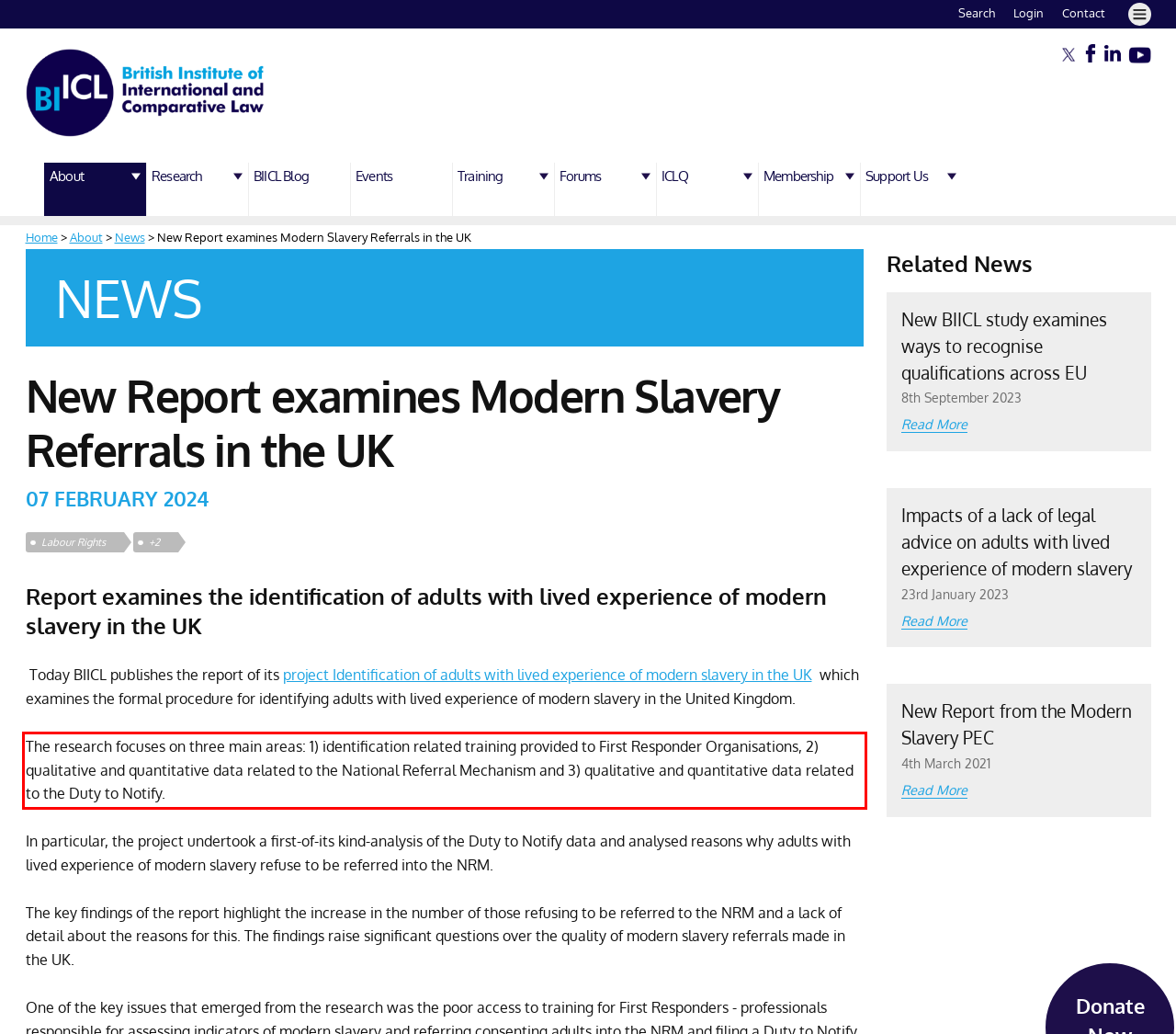Please analyze the screenshot of a webpage and extract the text content within the red bounding box using OCR.

The research focuses on three main areas: 1) identification related training provided to First Responder Organisations, 2) qualitative and quantitative data related to the National Referral Mechanism and 3) qualitative and quantitative data related to the Duty to Notify.